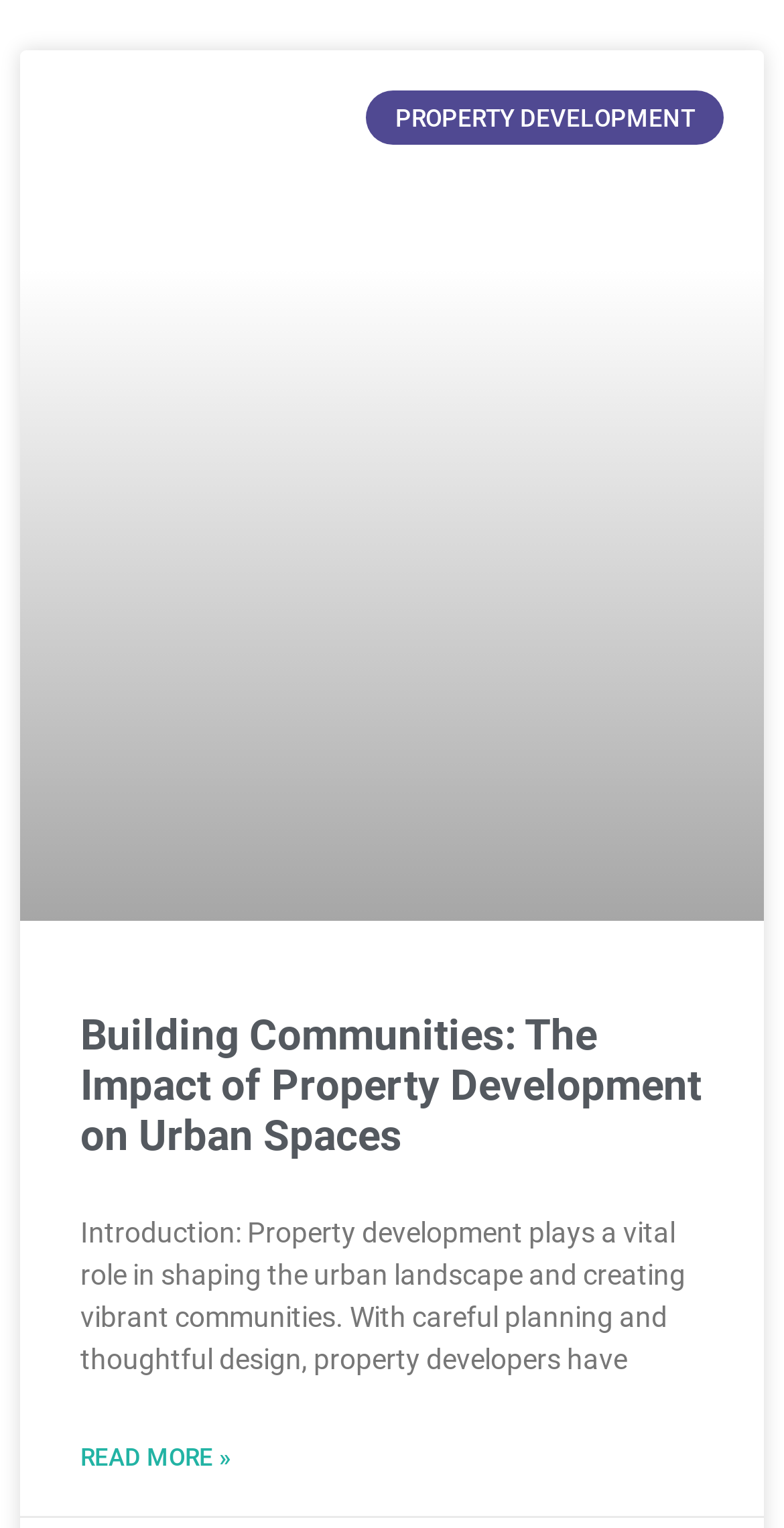Provide the bounding box coordinates for the specified HTML element described in this description: "Read More »". The coordinates should be four float numbers ranging from 0 to 1, in the format [left, top, right, bottom].

[0.103, 0.942, 0.295, 0.966]